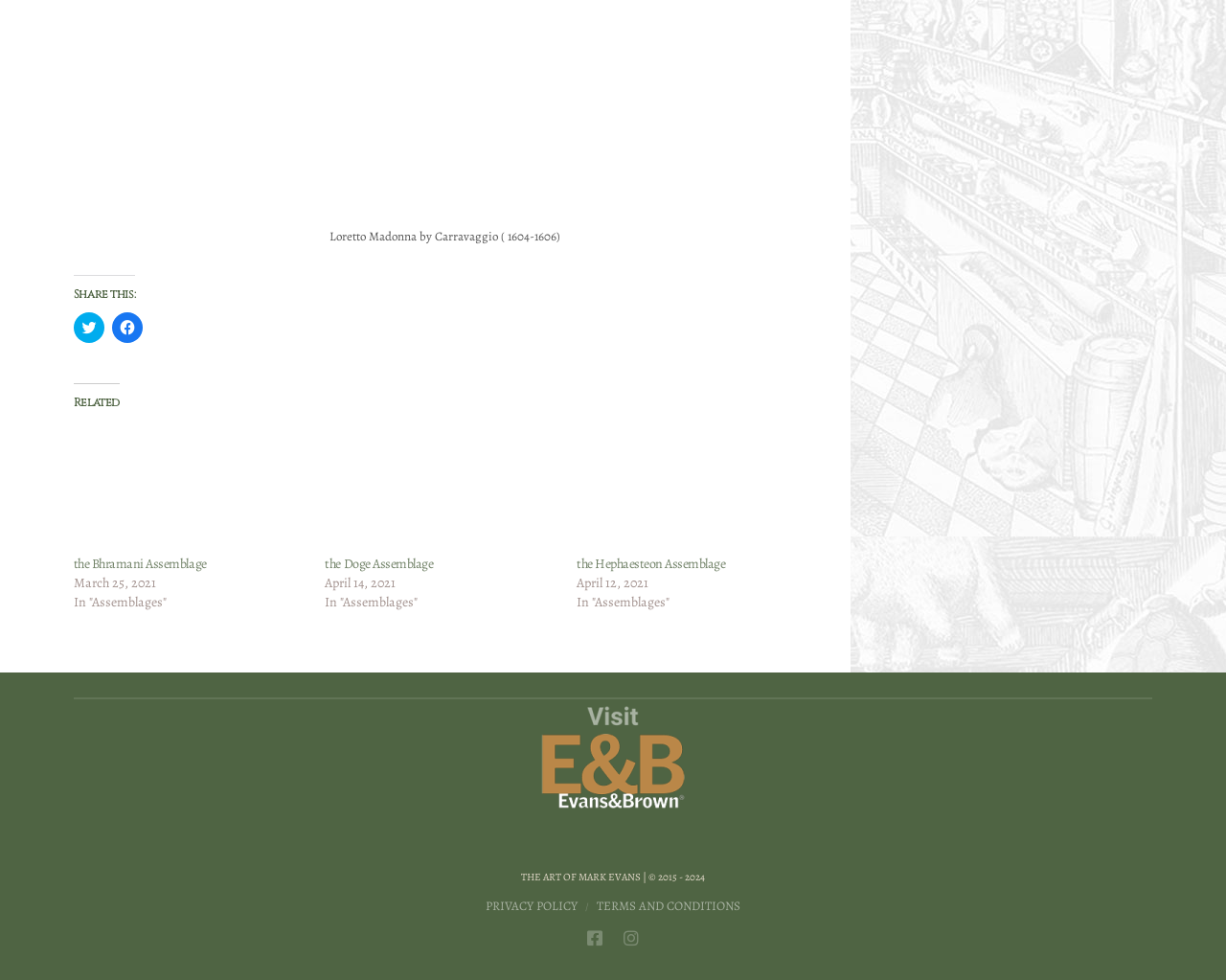Given the element description, predict the bounding box coordinates in the format (top-left x, top-left y, bottom-right x, bottom-right y). Make sure all values are between 0 and 1. Here is the element description: alt="Visit Evans & Brown"

[0.06, 0.713, 0.94, 0.825]